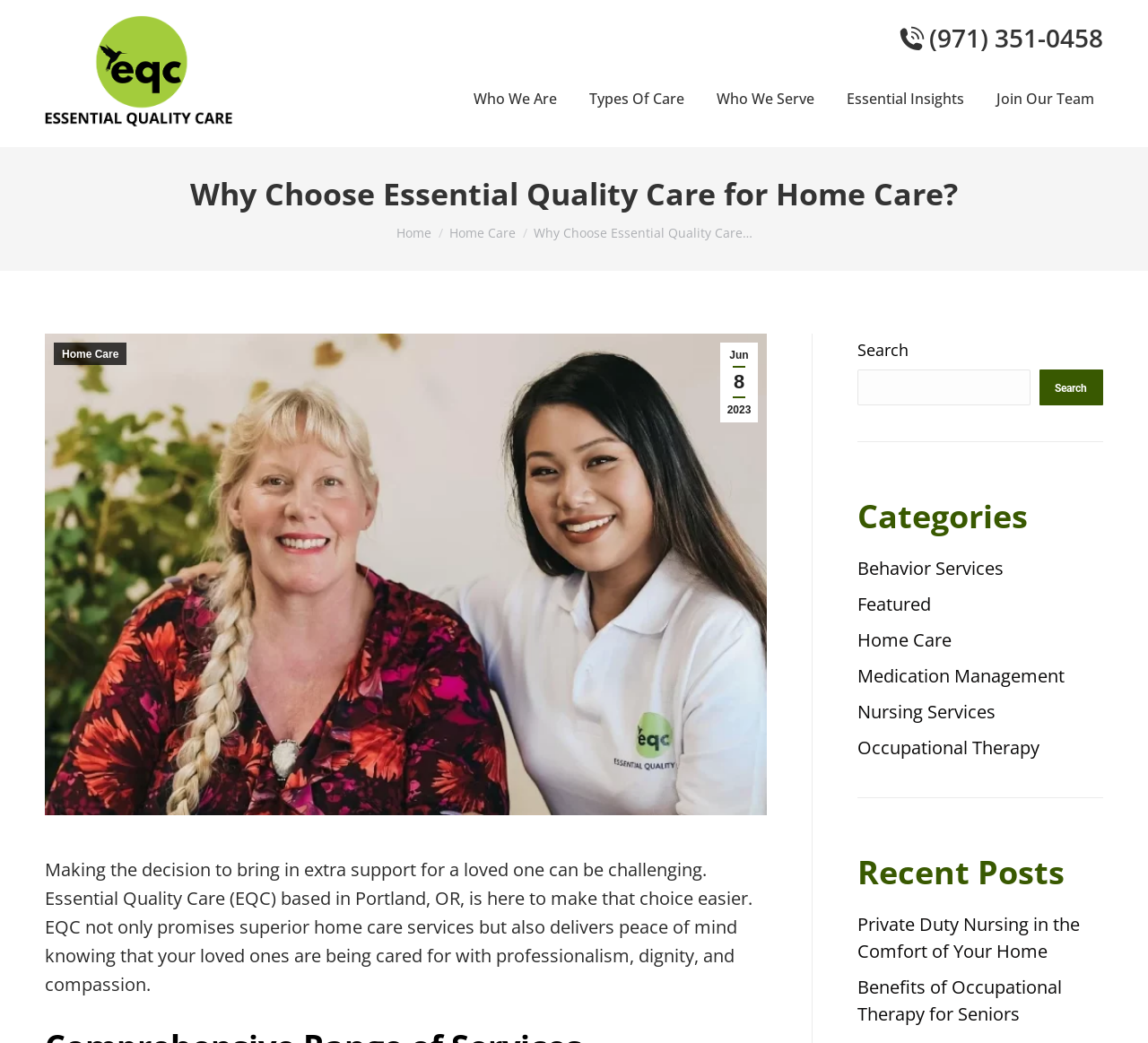Identify the bounding box coordinates of the part that should be clicked to carry out this instruction: "Read the recent post about private duty nursing".

[0.747, 0.874, 0.941, 0.923]